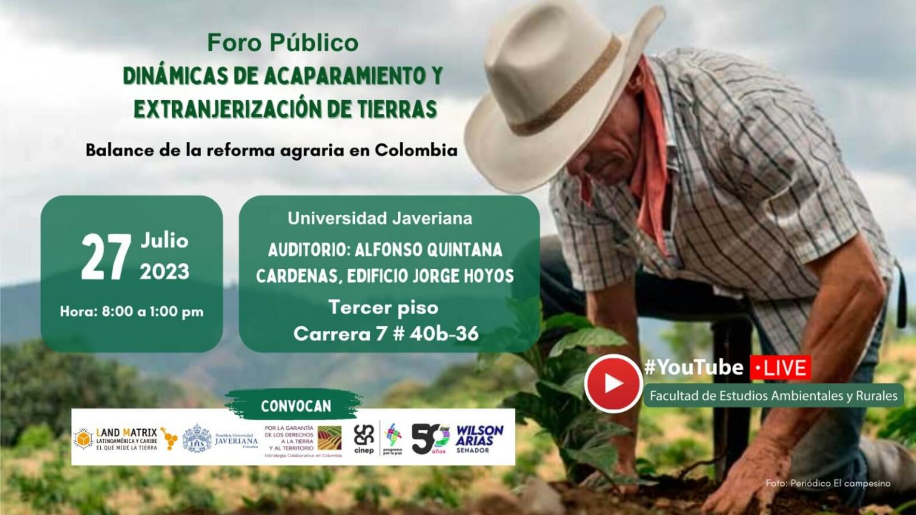Use a single word or phrase to answer the question:
What is the farmer depicted as doing in the poster?

planting